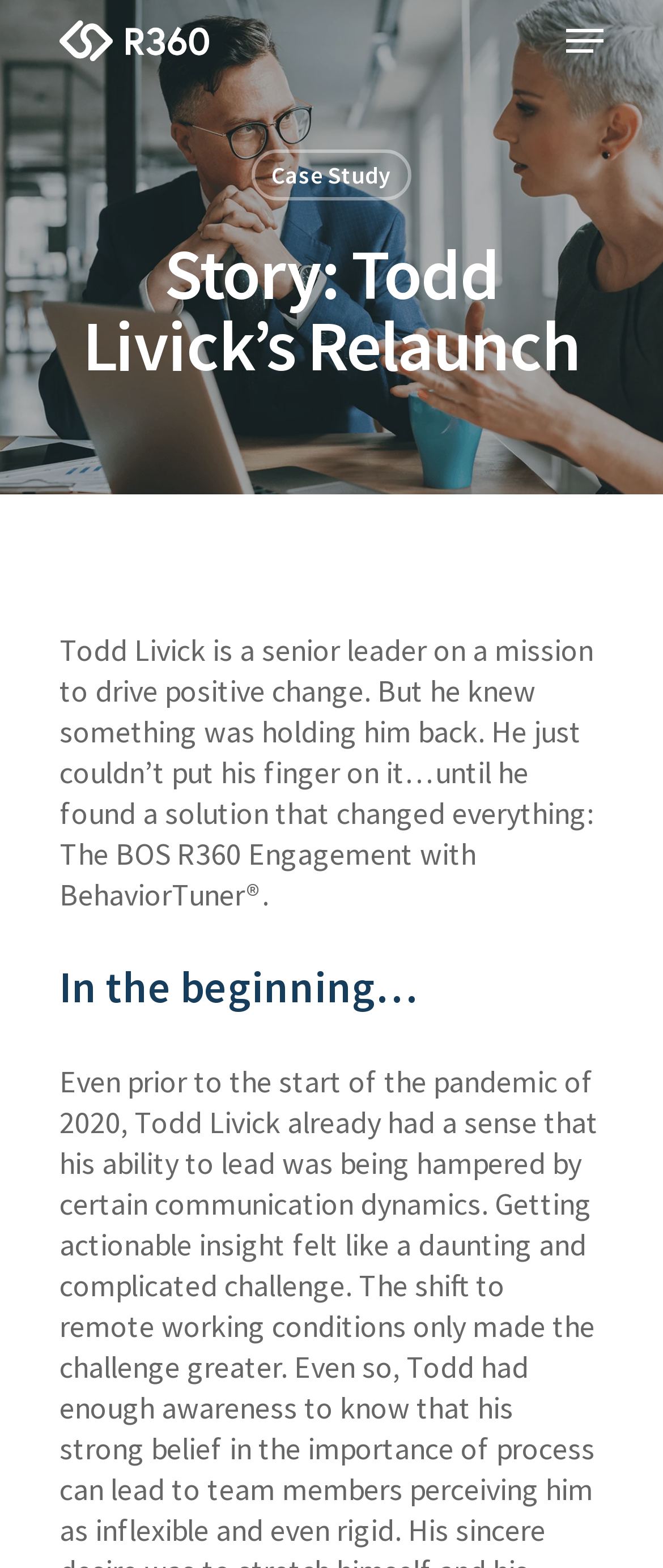Offer a meticulous caption that includes all visible features of the webpage.

The webpage is about Todd Livick's relaunch, specifically his story and experience with the R360 Engagement with BehaviorTuner. At the top-left corner, there is a prominent link and three identical images with the text "R360 for Executives and Senior Leaders". 

Below this section, there is a heading that reads "Story: Todd Livick's Relaunch". Underneath this heading, there is a paragraph of text that describes Todd Livick as a senior leader who wanted to drive positive change but was held back by an unknown obstacle until he found a solution. 

To the right of the top section, there is a navigation menu that is not expanded. Further down, there is a link to a case study. 

Finally, there is a subheading "In the beginning…" located at the bottom-left corner of the page.